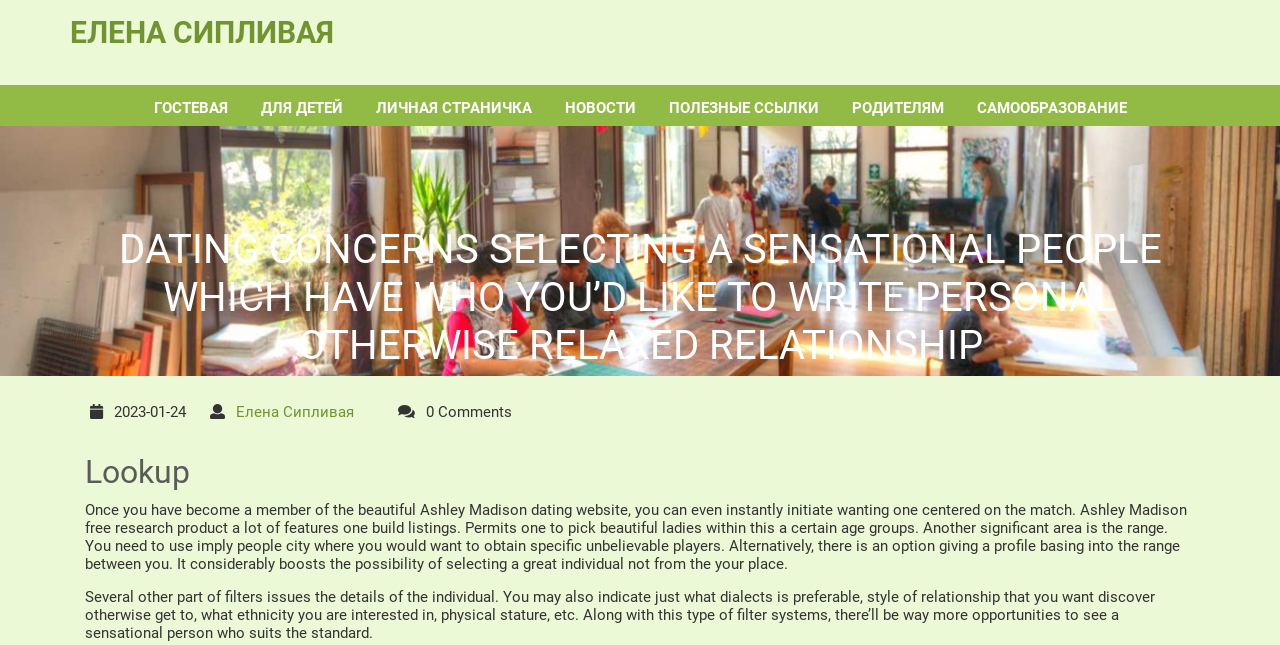What can you filter by on the dating website? Please answer the question using a single word or phrase based on the image.

Age, location, language, etc.